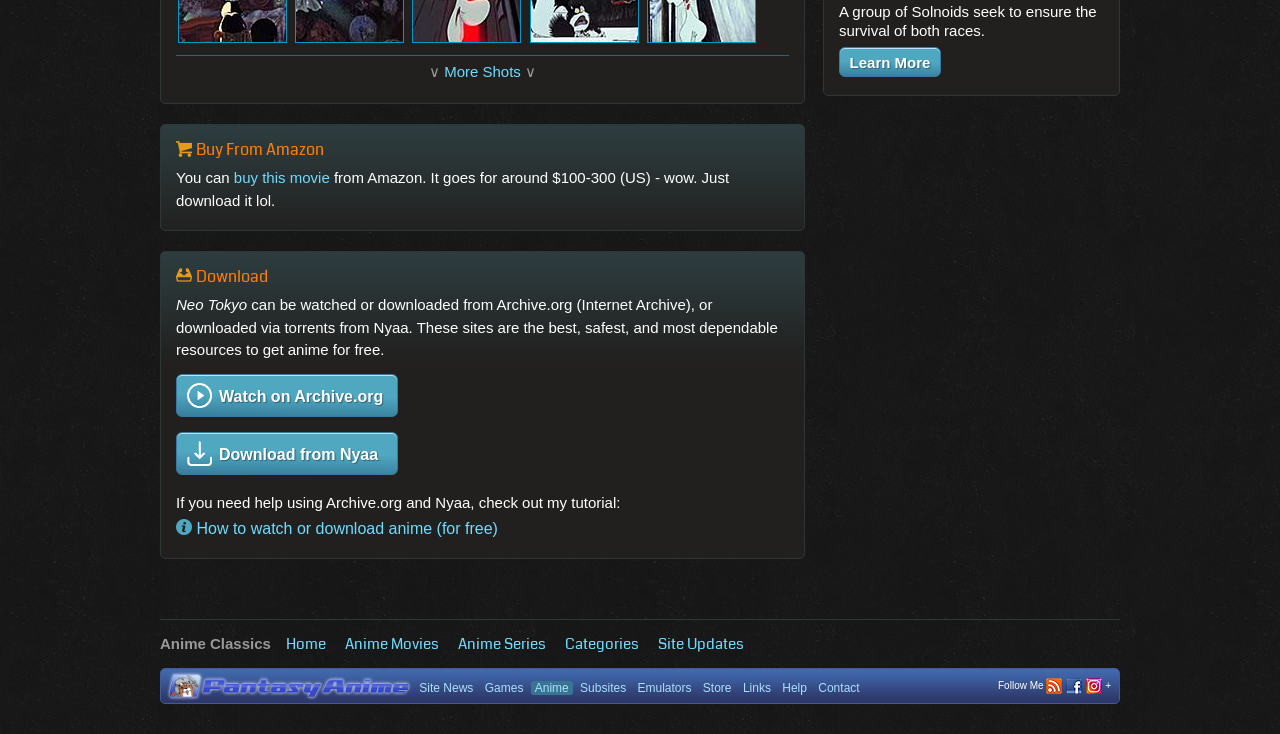Refer to the screenshot and answer the following question in detail:
What is the name of the website?

The question can be answered by looking at the link element with the text 'FantasyAnime.com' which is the name of the website, and it is also confirmed by the image element with the same text.